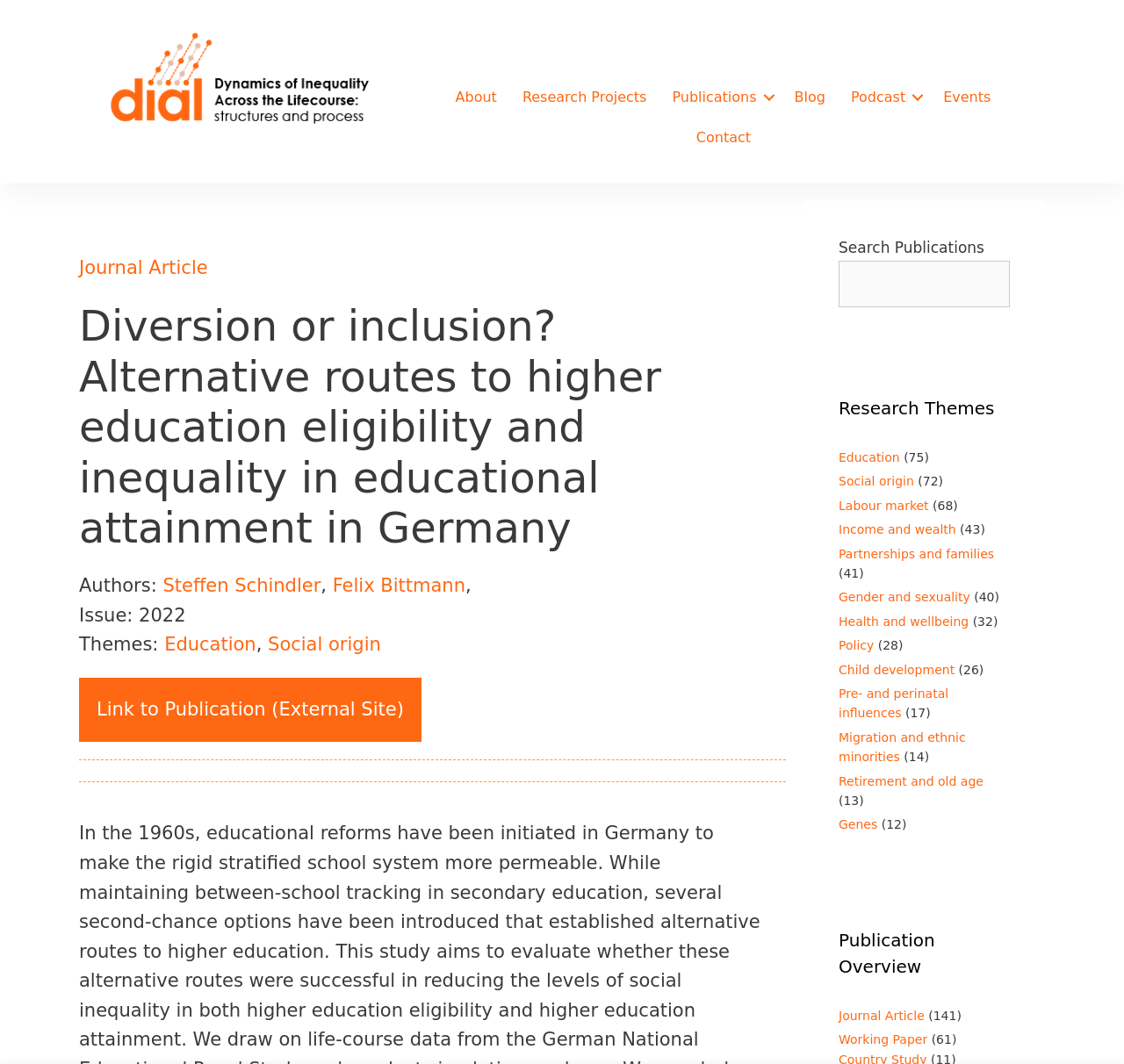Please specify the bounding box coordinates of the clickable region necessary for completing the following instruction: "Explore Imagine dragons events". The coordinates must consist of four float numbers between 0 and 1, i.e., [left, top, right, bottom].

None